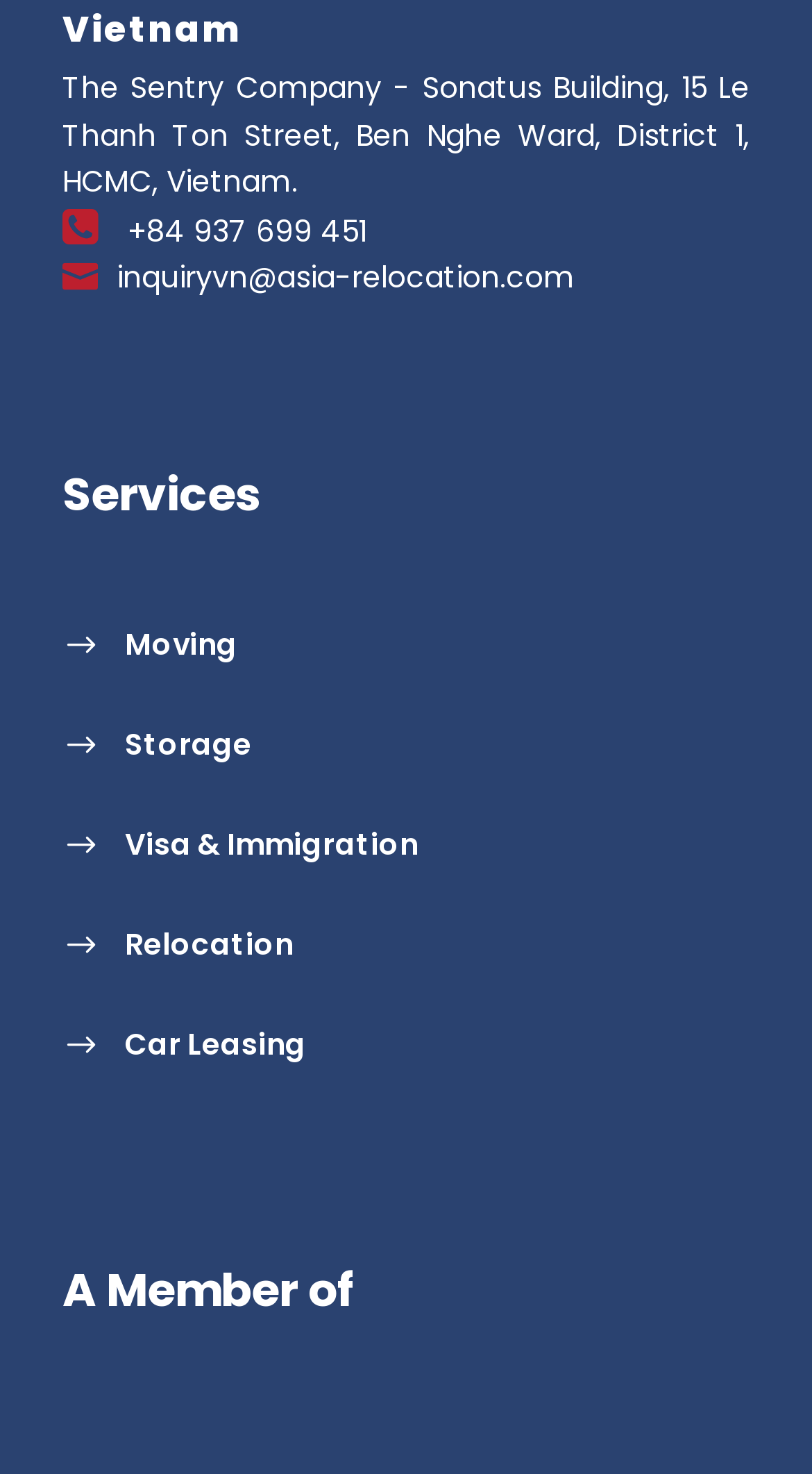Given the element description Visa & Immigration, specify the bounding box coordinates of the corresponding UI element in the format (top-left x, top-left y, bottom-right x, bottom-right y). All values must be between 0 and 1.

[0.077, 0.542, 0.515, 0.608]